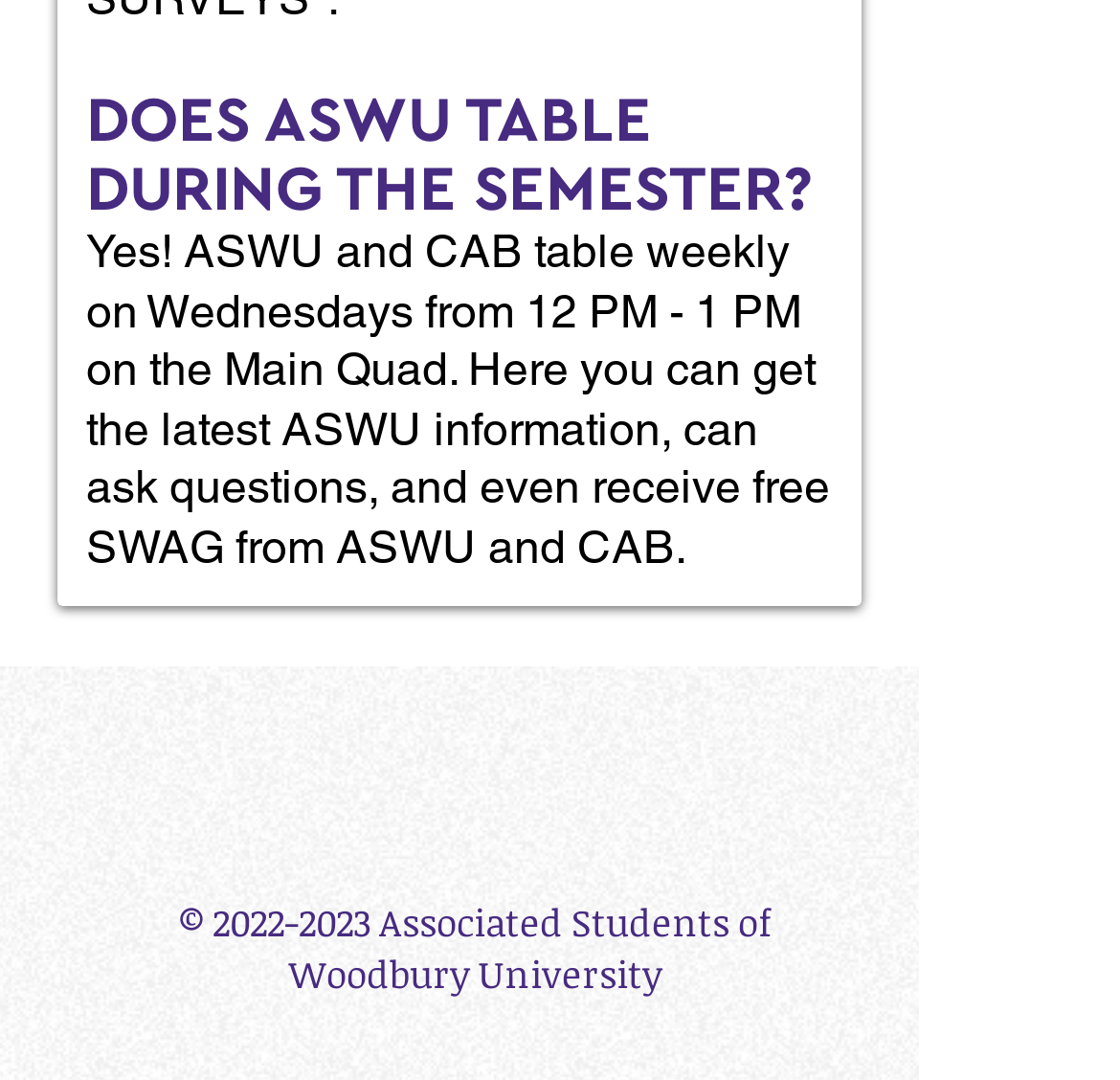When does ASWU table on the Main Quad?
Using the information from the image, provide a comprehensive answer to the question.

The answer can be found in the static text element that says 'Yes! ASWU and CAB table weekly on Wednesdays from 12 PM - 1 PM on the Main Quad.' This text is located near the top of the webpage.